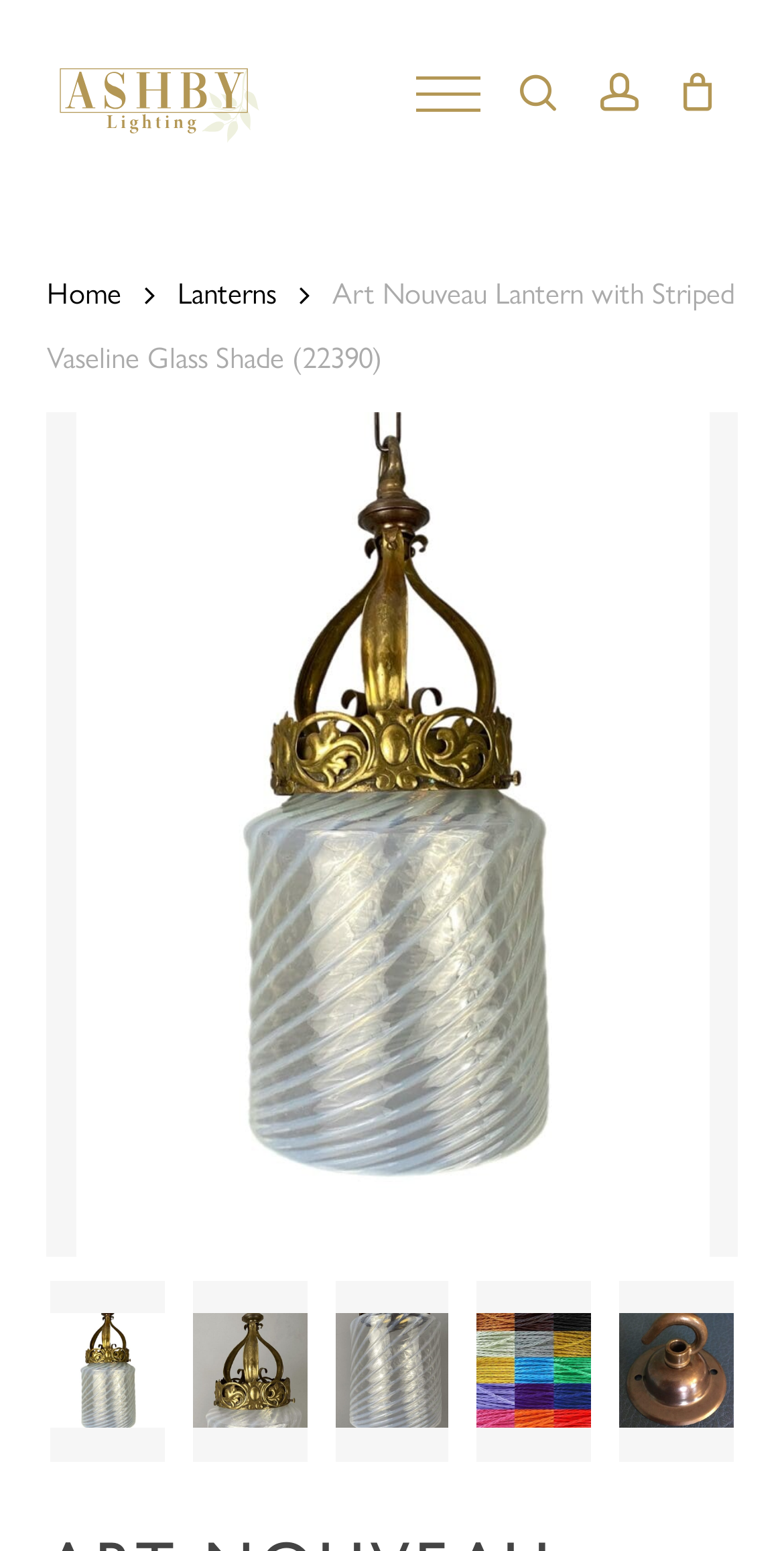Give a detailed overview of the webpage's appearance and contents.

This webpage is about an Art Nouveau lantern with a striped Vaseline glass shade. At the top left, there is a search bar with a "Search" textbox and a "Close Search" link next to it. Below the search bar, there is a logo of "Ashby Lighting" with a link to the homepage. 

To the right of the logo, there are three links: "search", "account", and a link with an icon. Below these links, there is a navigation menu with links to "Home" and "Lanterns". 

The main content of the page is a product description, which is an Art Nouveau lantern with a striped Vaseline glass shade, model number 22390. This description is accompanied by multiple images of the lantern, taking up most of the page. The images are arranged in a grid, with five rows and one column. 

At the bottom of the page, there are four smaller images of the lantern, arranged in a row. These images are likely thumbnails or alternative views of the product.